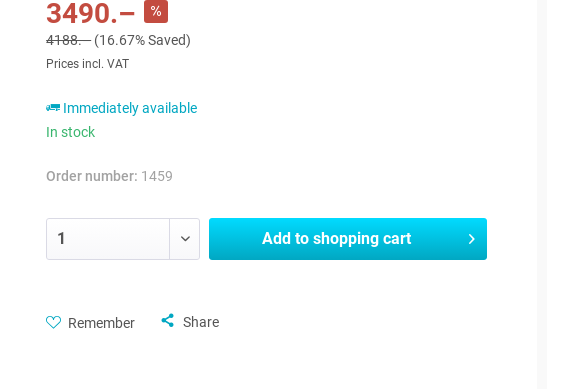Elaborate on the image by describing it in detail.

The image showcases a product detail section for the "Paola dining table 220" accompanied by eight Hilario chairs in black. The displayed price is 3,490.–, down from an original price of 4,188.–, indicating a savings of 16.67%. It highlights that the item is immediately available and currently in stock, with the order number specified as 1459. Additionally, there is a quantity selector for purchasing, a prominent "Add to shopping cart" button for convenience, and options for saving the item to a wish list or sharing it. The pricing details are inclusive of VAT.